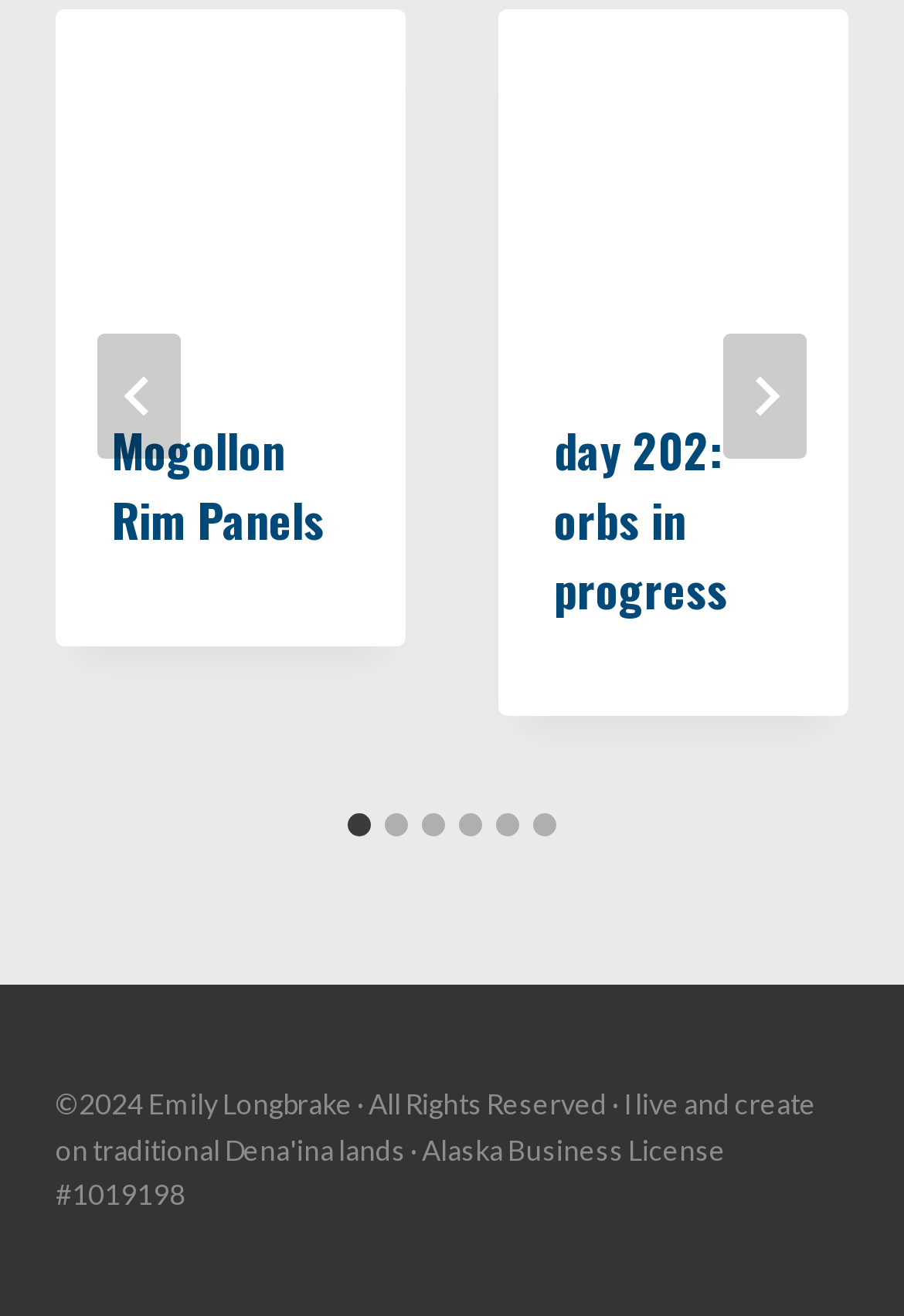Please specify the bounding box coordinates of the clickable section necessary to execute the following command: "Read the article about Mogollon Rim Panels".

[0.062, 0.007, 0.449, 0.272]